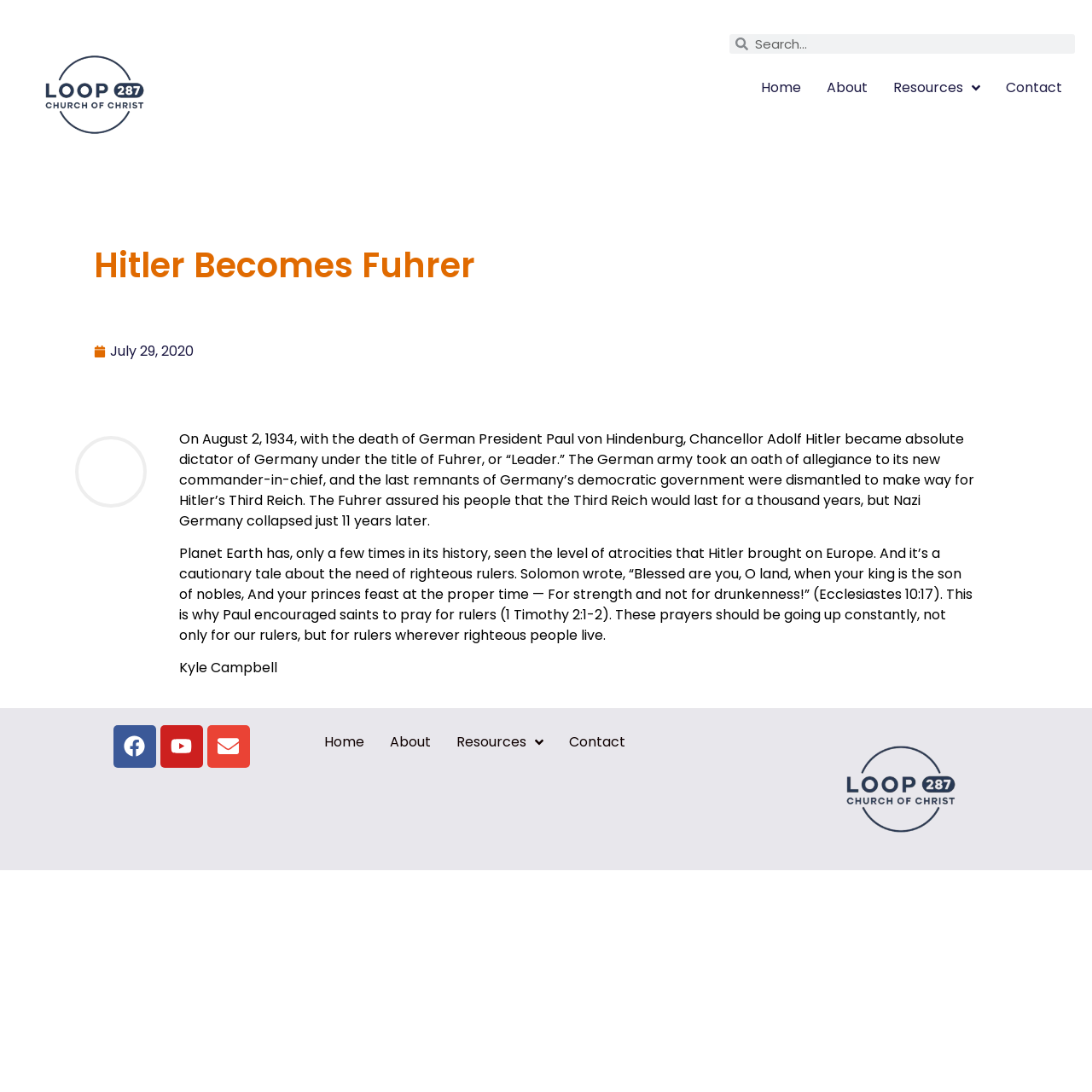Identify the bounding box for the UI element specified in this description: "parent_node: Search name="s" placeholder="Search..."". The coordinates must be four float numbers between 0 and 1, formatted as [left, top, right, bottom].

[0.685, 0.031, 0.984, 0.049]